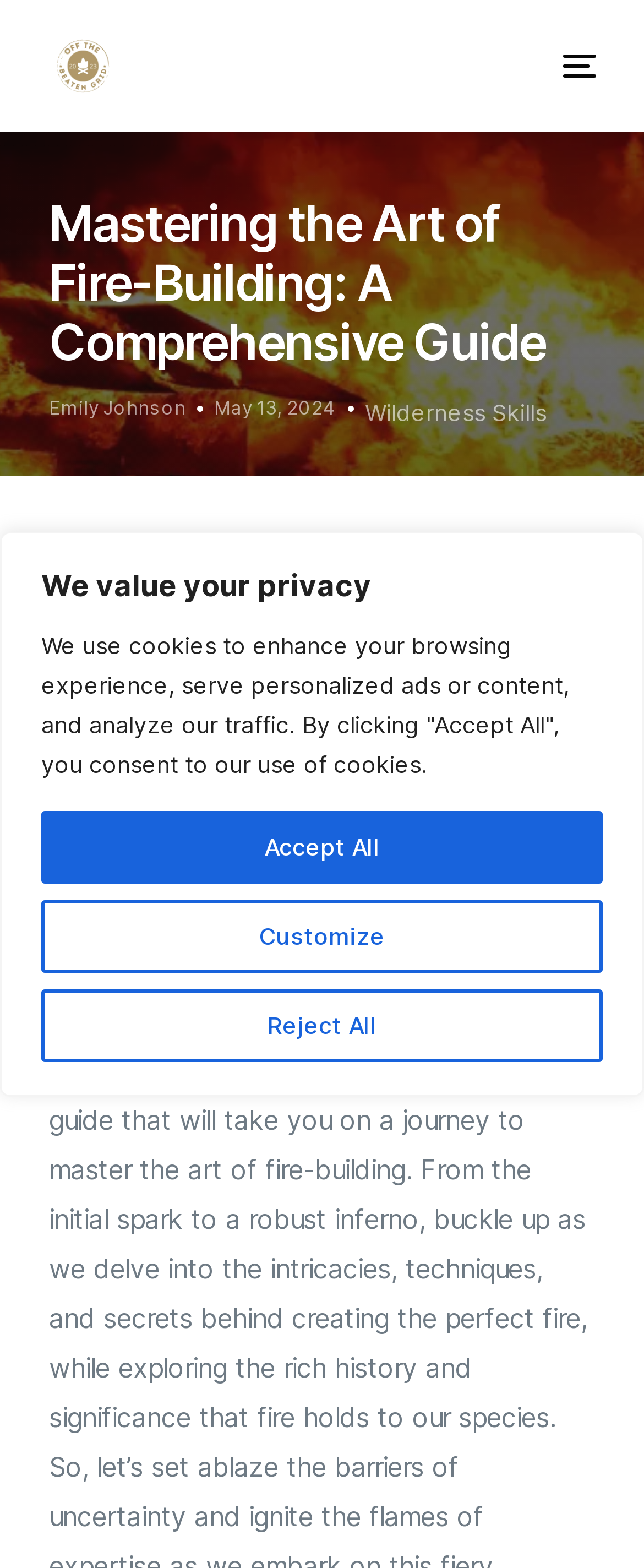Determine the bounding box coordinates of the clickable element to complete this instruction: "visit Off The Beaten Grid". Provide the coordinates in the format of four float numbers between 0 and 1, [left, top, right, bottom].

[0.076, 0.021, 0.178, 0.063]